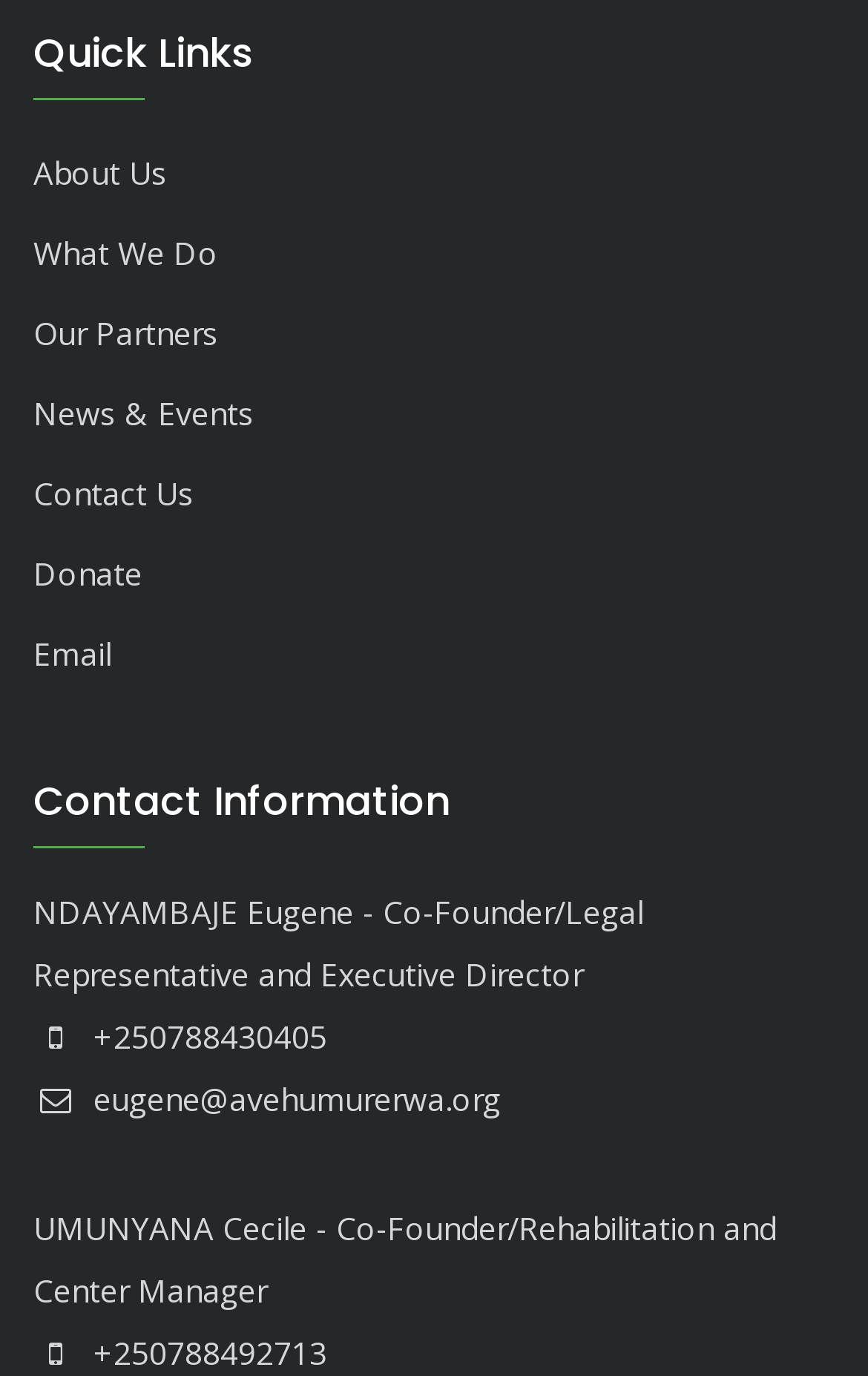Locate the bounding box coordinates of the element's region that should be clicked to carry out the following instruction: "Click on Donate". The coordinates need to be four float numbers between 0 and 1, i.e., [left, top, right, bottom].

[0.038, 0.401, 0.164, 0.432]